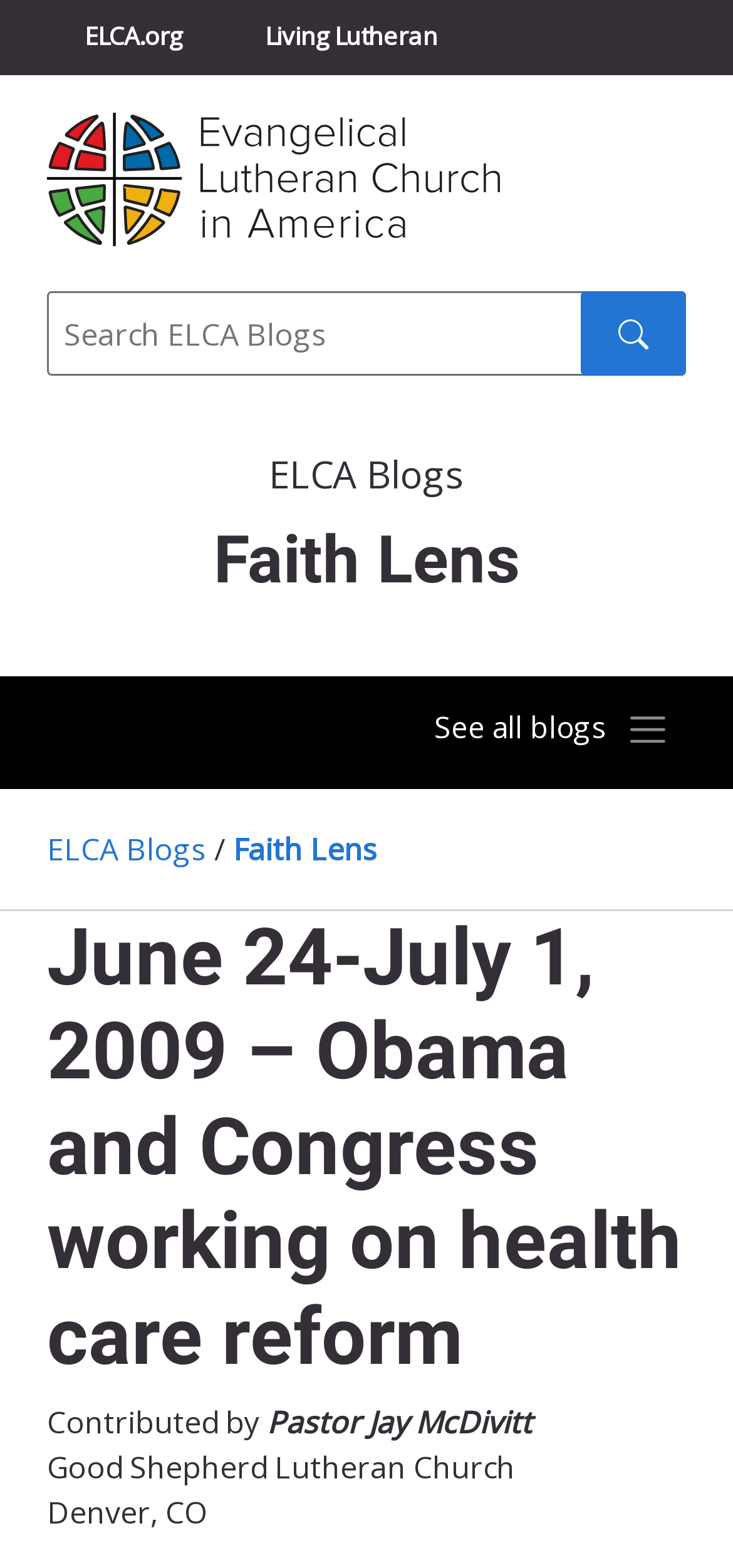Determine the bounding box coordinates of the clickable element necessary to fulfill the instruction: "search for something". Provide the coordinates as four float numbers within the 0 to 1 range, i.e., [left, top, right, bottom].

[0.064, 0.157, 0.936, 0.249]